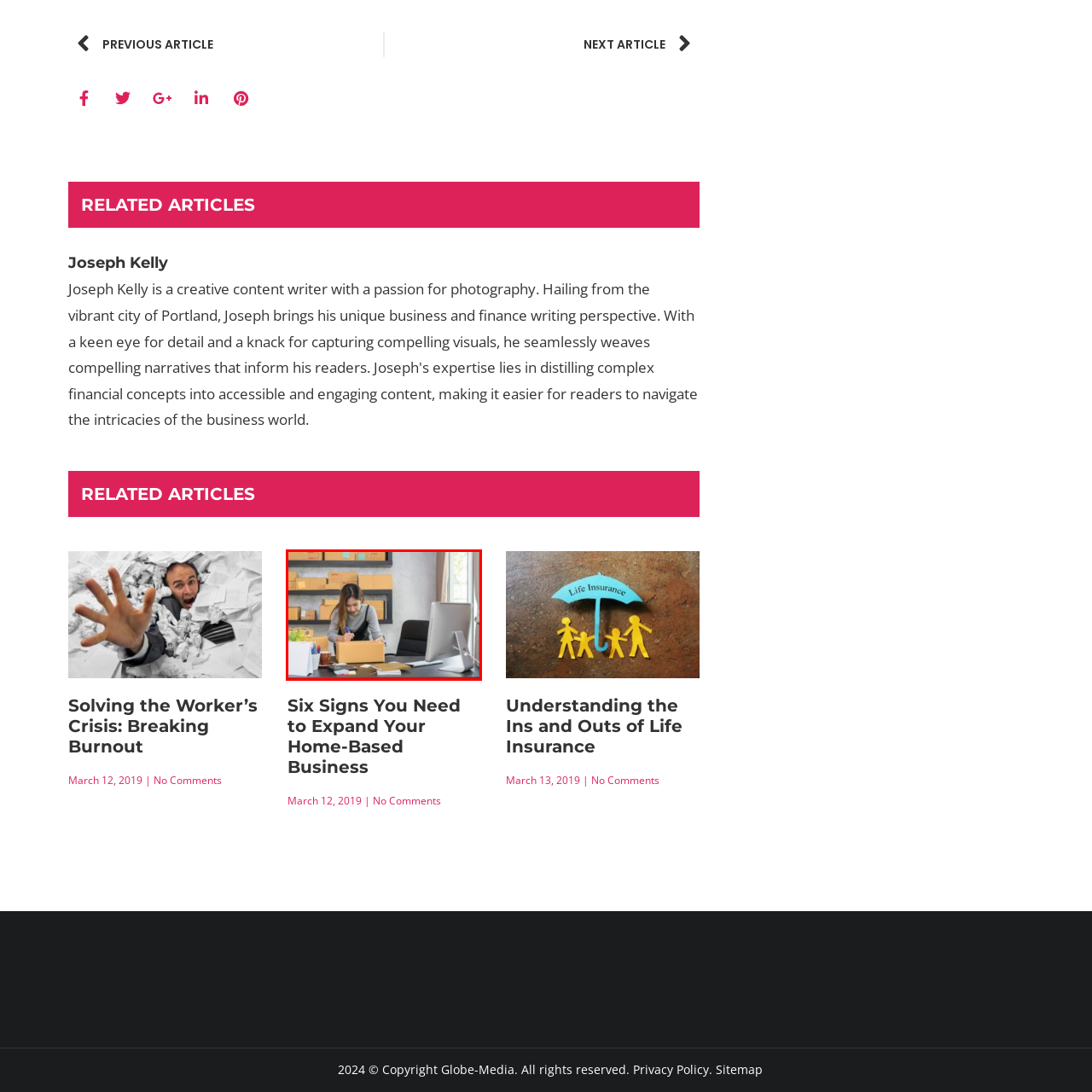What is the purpose of the article?
Analyze the image within the red frame and provide a concise answer using only one word or a short phrase.

To discuss home-based business